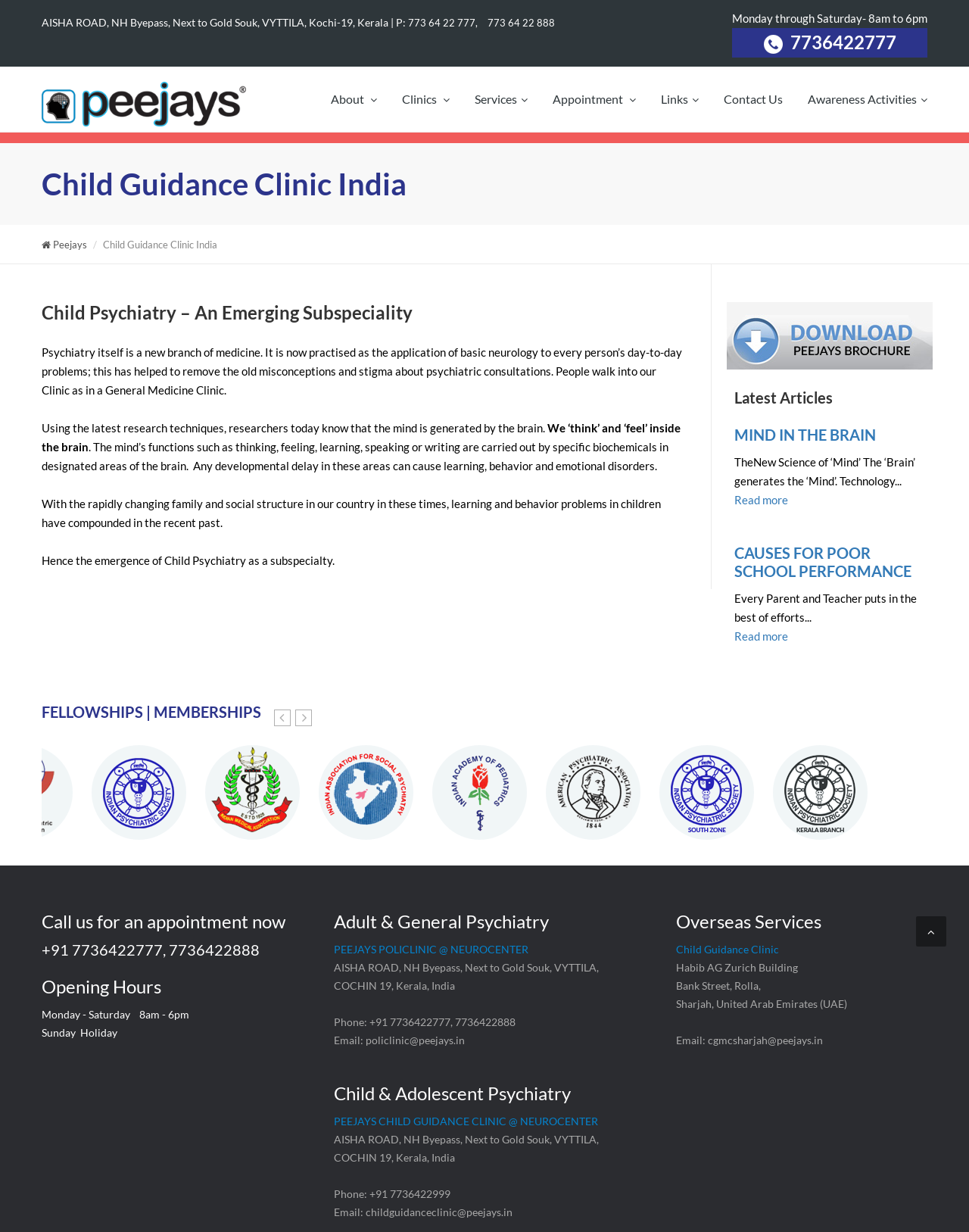Answer the question with a brief word or phrase:
What is the name of the building where the Overseas Services are located?

Habib AG Zurich Building